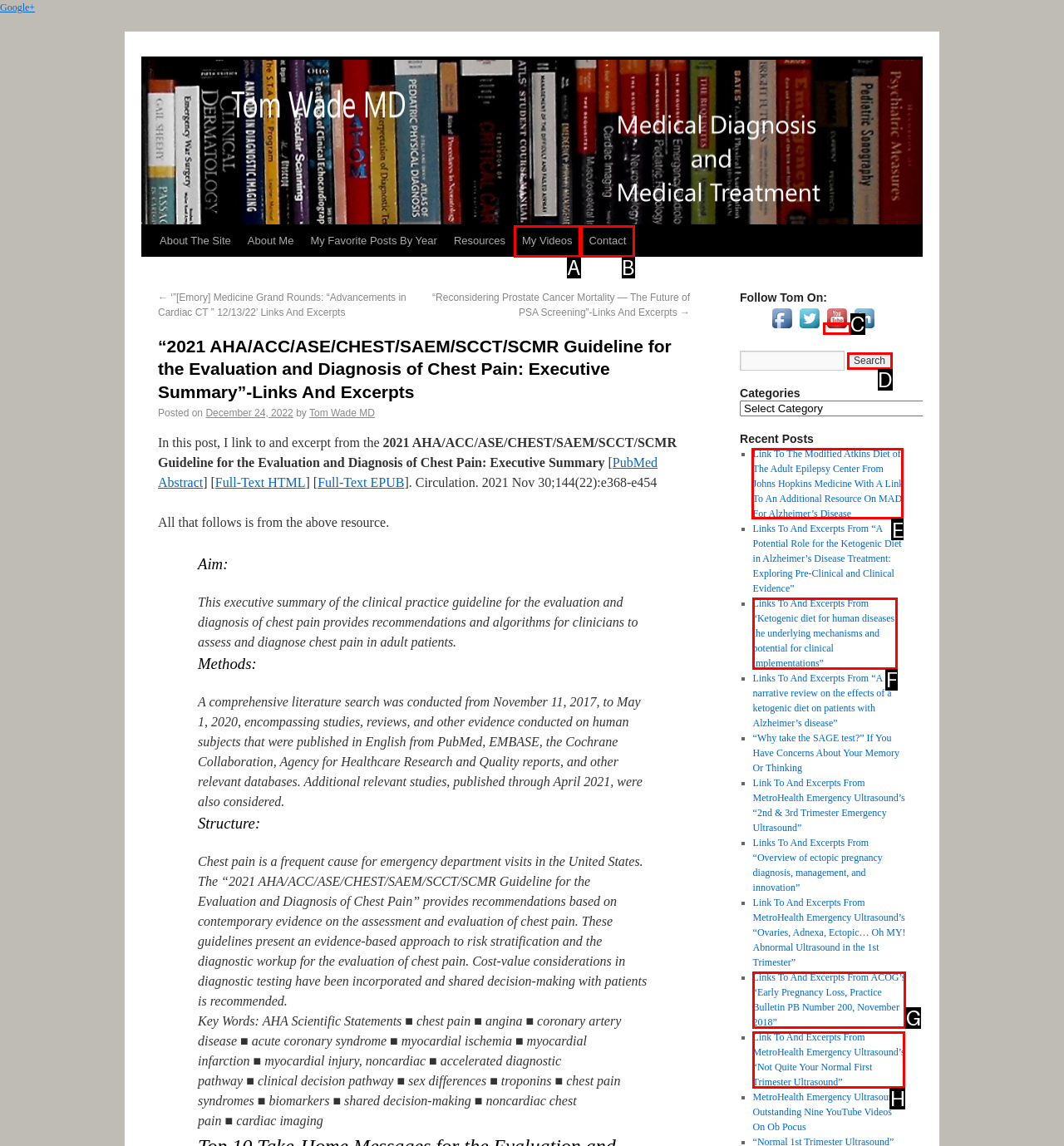Indicate the HTML element to be clicked to accomplish this task: Read the post 'Link To The Modified Atkins Diet of The Adult Epilepsy Center From Johns Hopkins Medicine With A Link To An Additional Resource On MAD For Alzheimer’s Disease' Respond using the letter of the correct option.

E